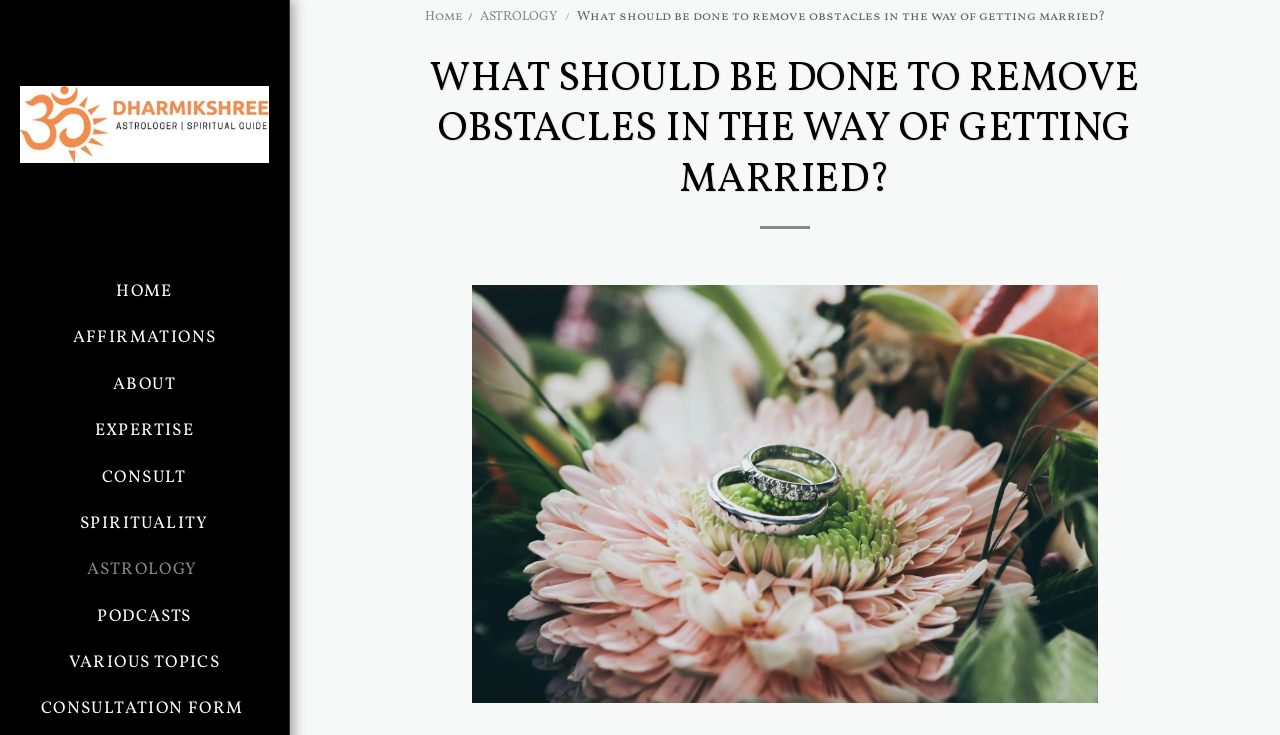Locate the bounding box coordinates of the element to click to perform the following action: 'read the article about removing obstacles in the way of getting married'. The coordinates should be given as four float values between 0 and 1, in the form of [left, top, right, bottom].

[0.451, 0.01, 0.863, 0.035]